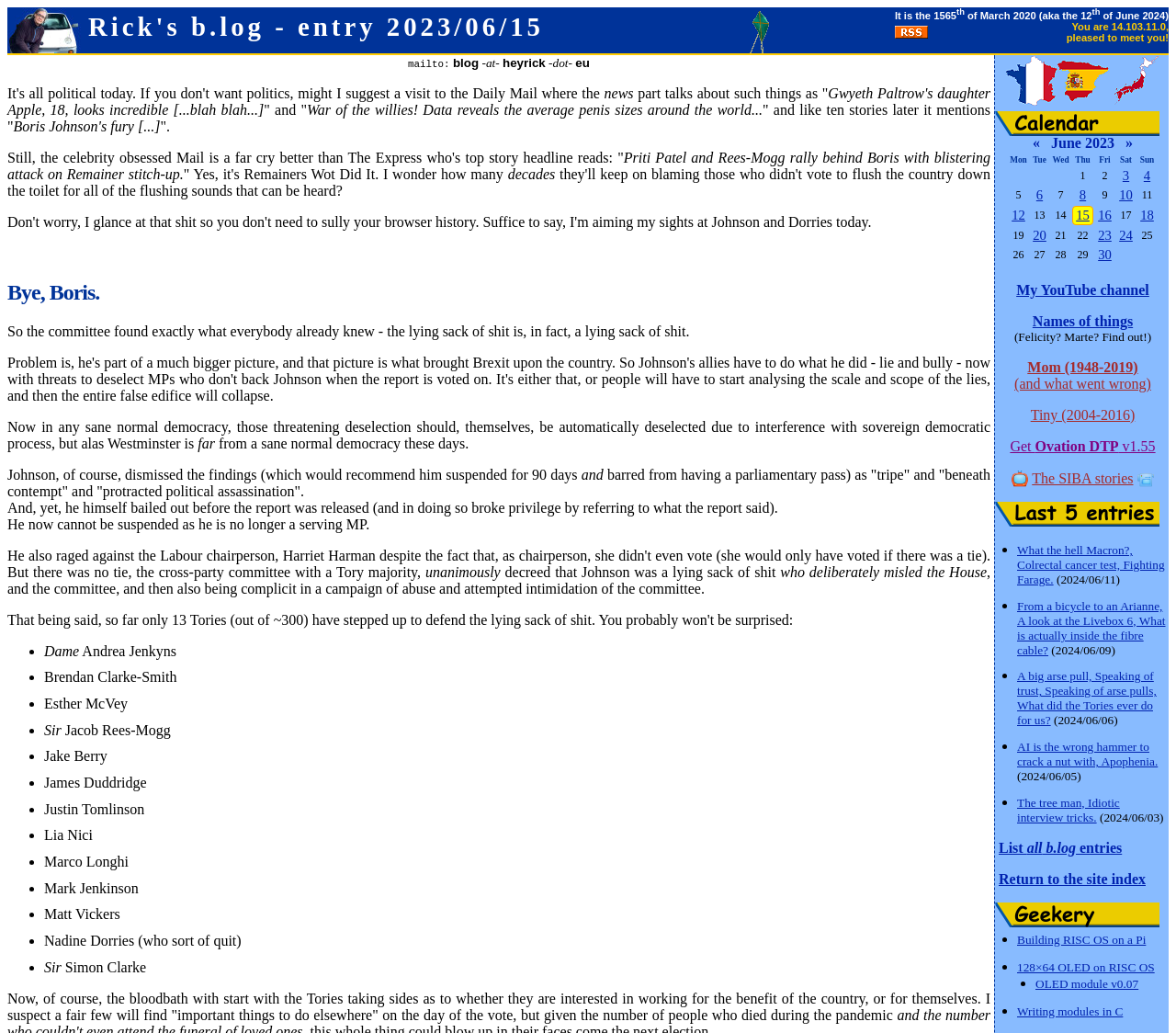Using floating point numbers between 0 and 1, provide the bounding box coordinates in the format (top-left x, top-left y, bottom-right x, bottom-right y). Locate the UI element described here: Return to the site index

[0.849, 0.843, 0.974, 0.858]